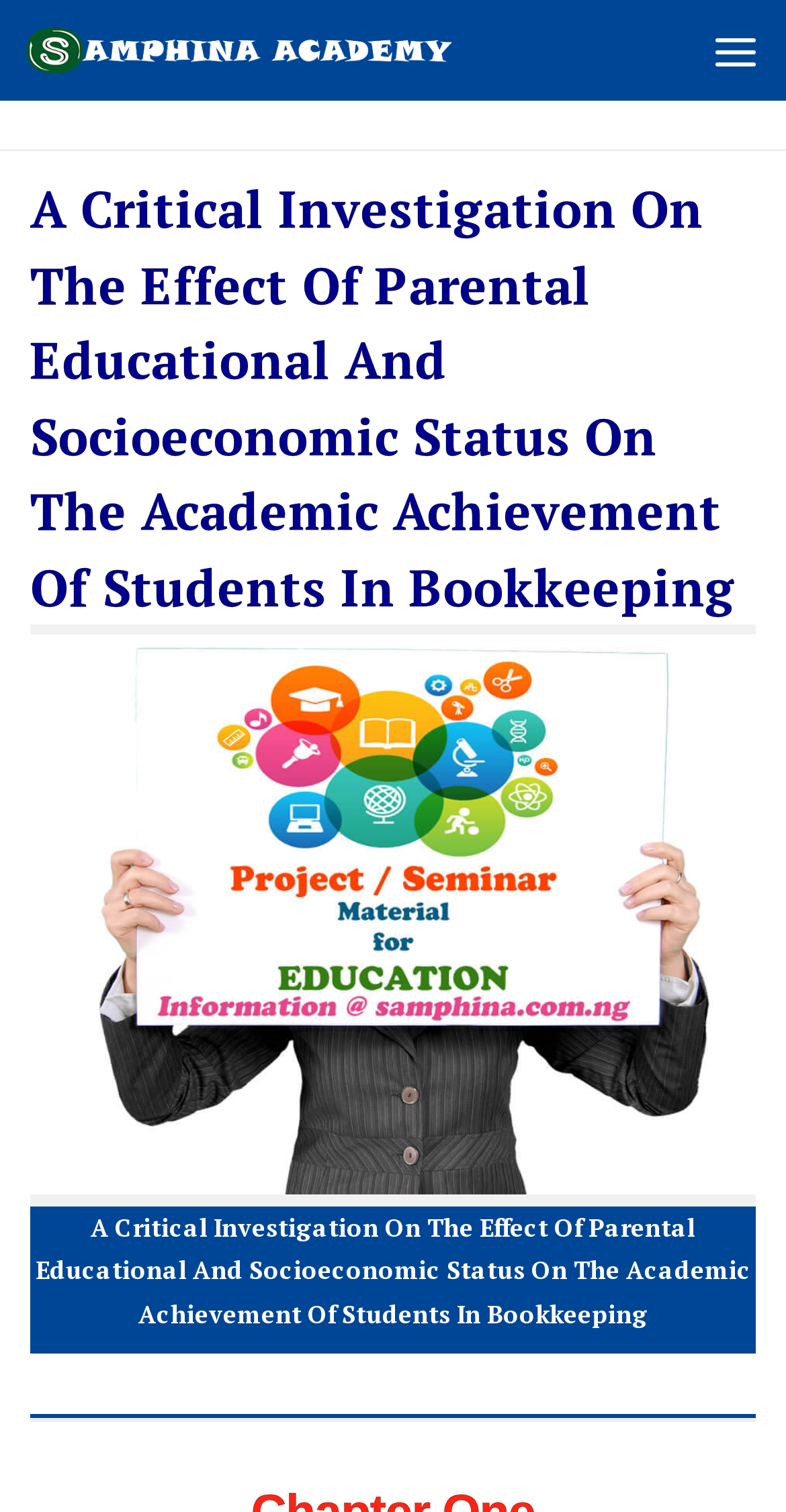Provide the bounding box coordinates of the UI element that matches the description: "Skip to content".

[0.01, 0.005, 0.482, 0.076]